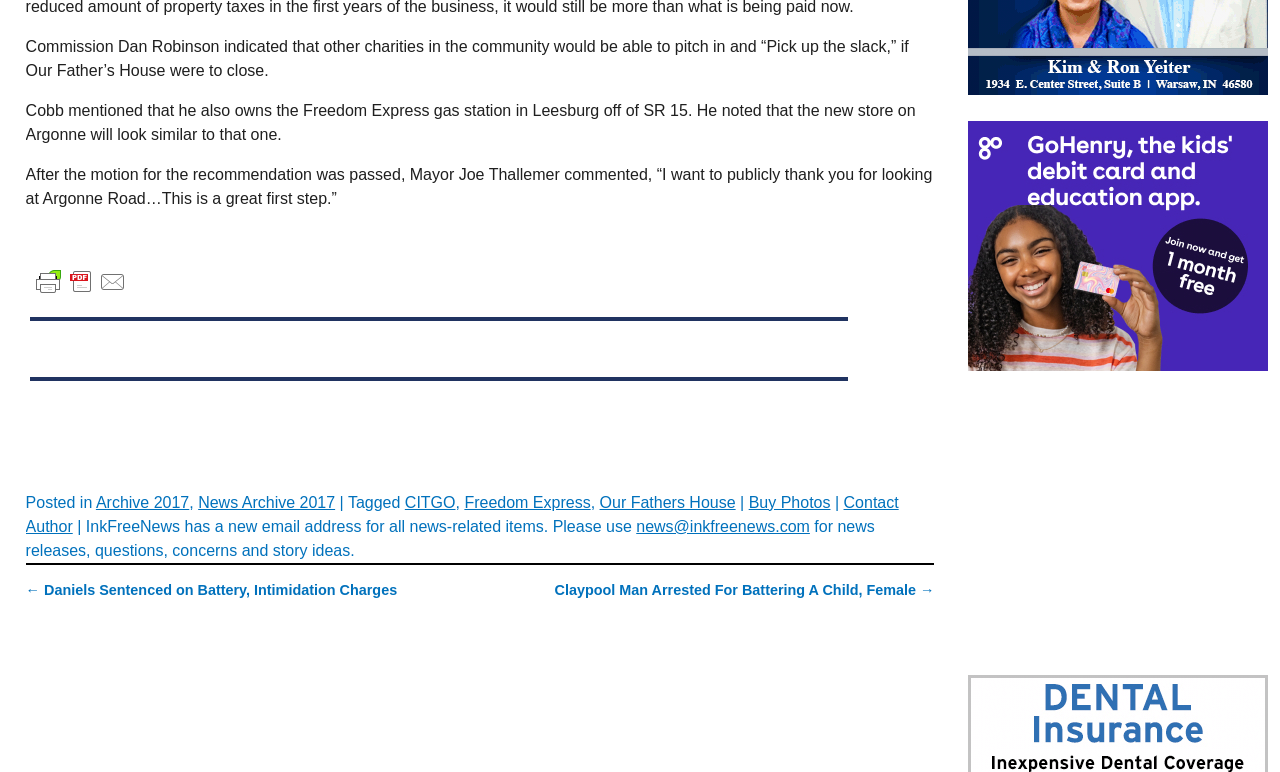Could you highlight the region that needs to be clicked to execute the instruction: "Visit 'Archive 2017'"?

[0.075, 0.64, 0.148, 0.662]